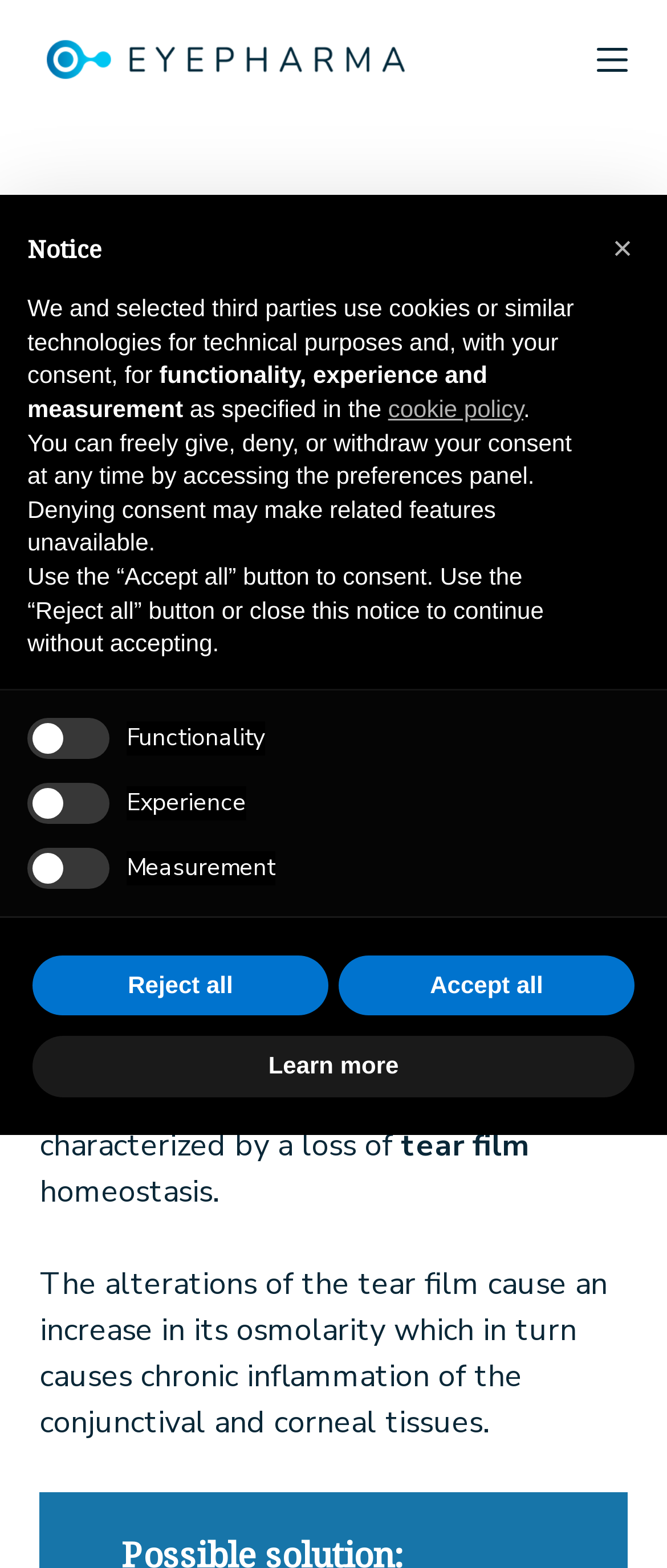What is the purpose of the 'Learn more' button?
Using the visual information, respond with a single word or phrase.

To learn more about cookies